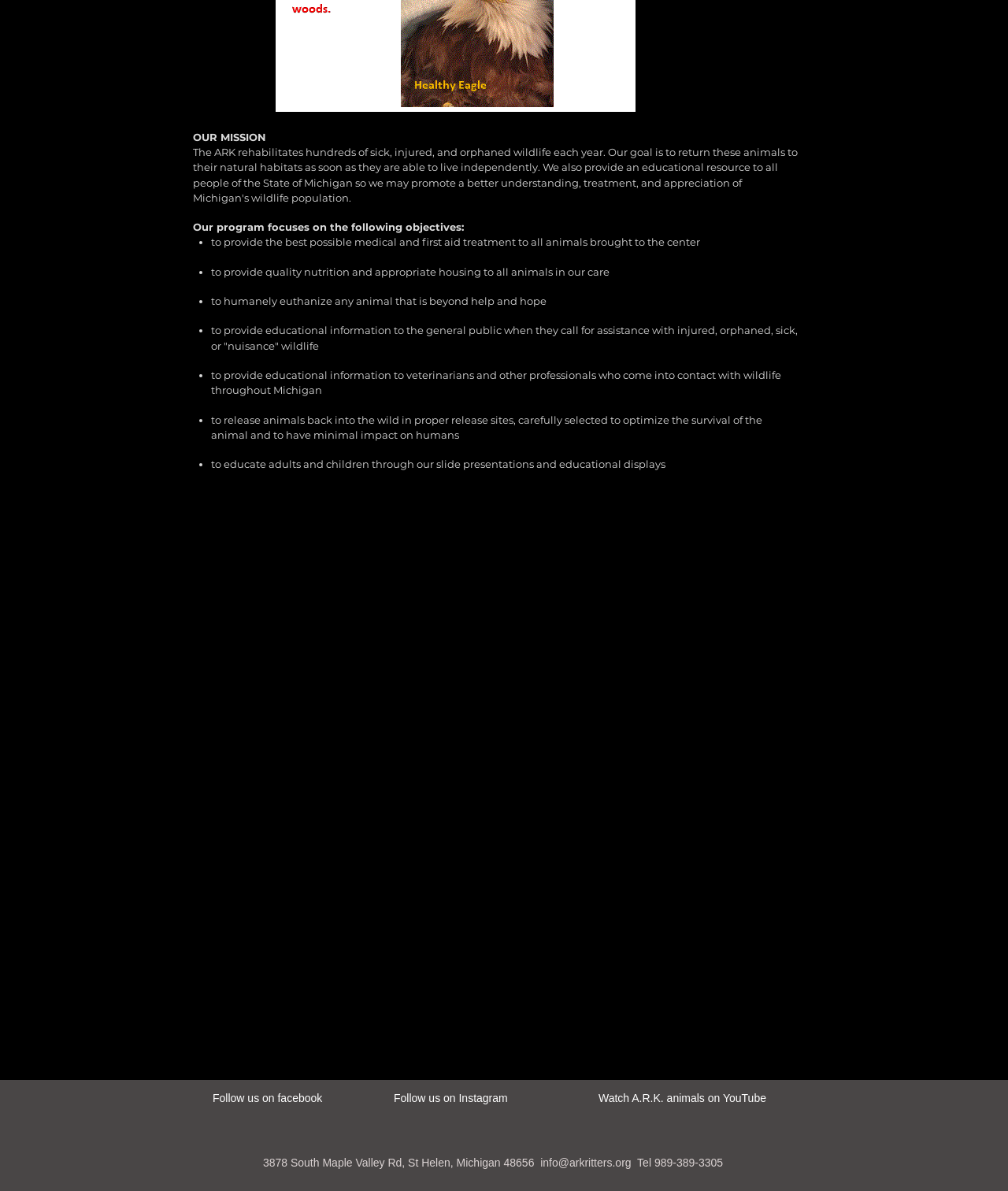How many objectives does the organization focus on?
Look at the screenshot and respond with one word or a short phrase.

7